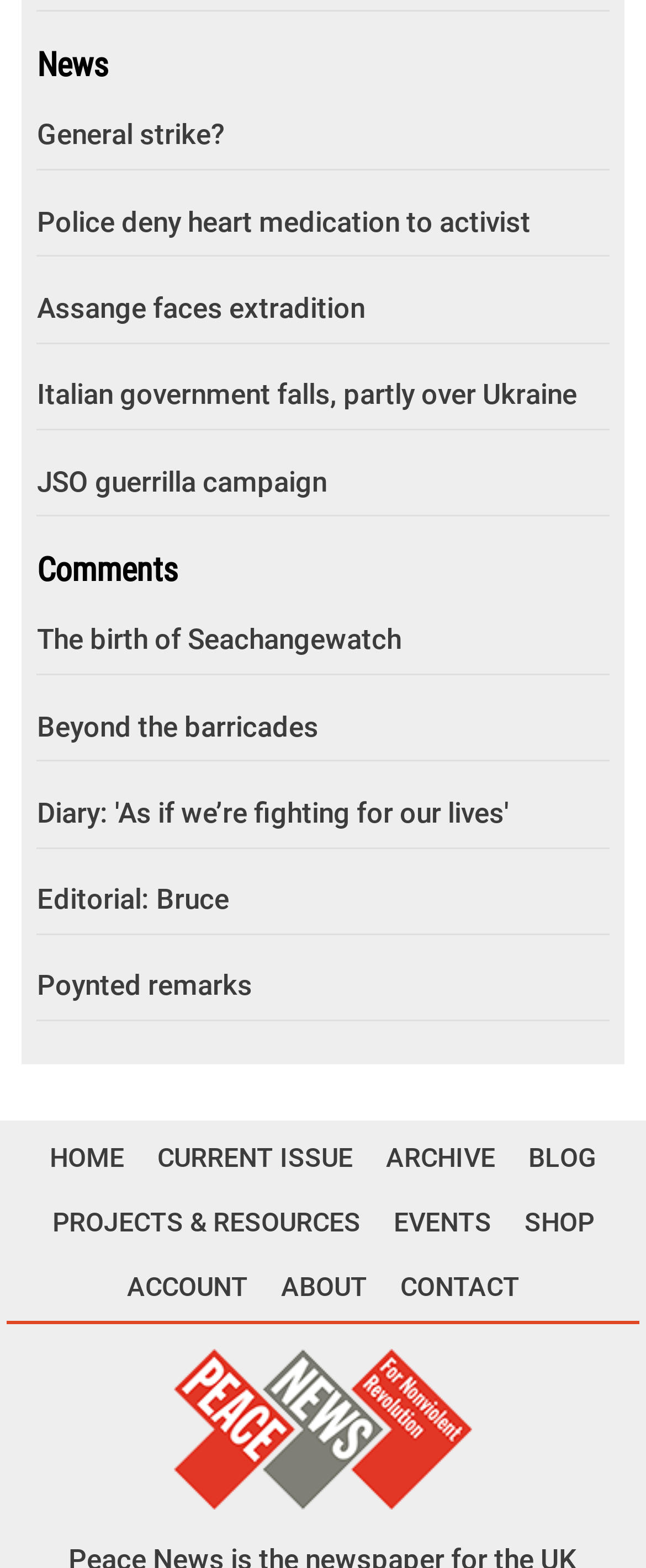Please reply to the following question using a single word or phrase: 
What is the first news link on the webpage?

News